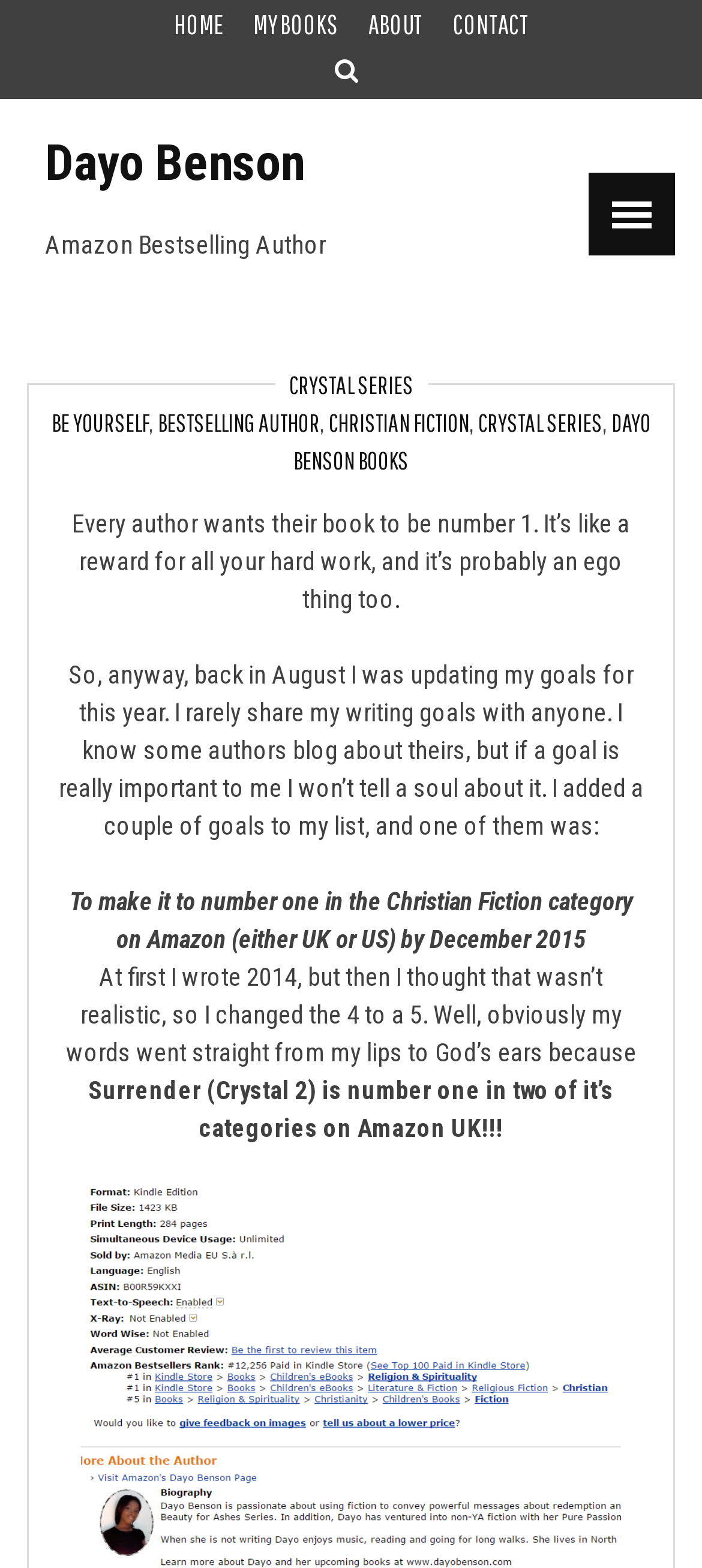Specify the bounding box coordinates of the region I need to click to perform the following instruction: "Click on the CRYSTAL SERIES link". The coordinates must be four float numbers in the range of 0 to 1, i.e., [left, top, right, bottom].

[0.412, 0.236, 0.588, 0.255]